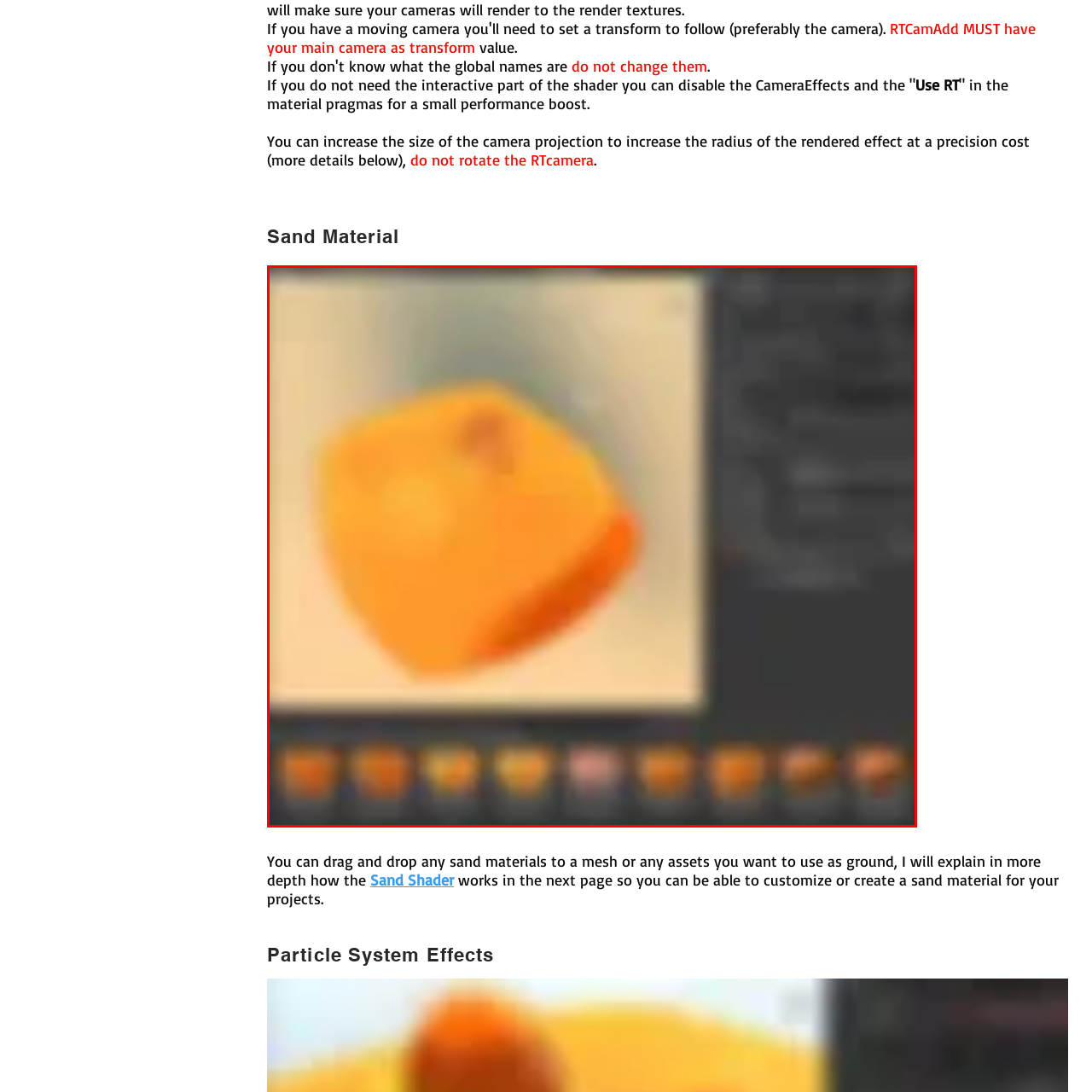Look at the image marked by the red box and respond with a single word or phrase: What is the purpose of the thumbnails below the main image?

To explore different sand textures